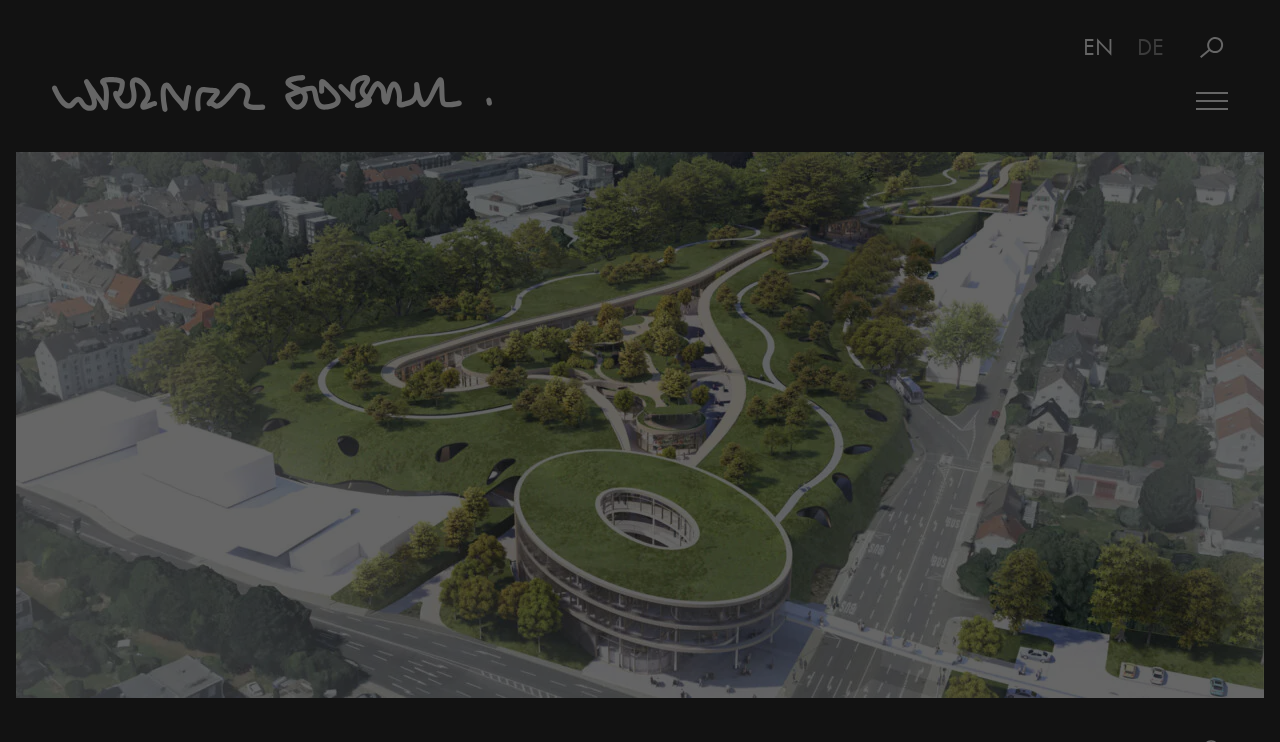What is the main heading displayed on the webpage? Please provide the text.

Joint Sustainability Planning Right from the Start